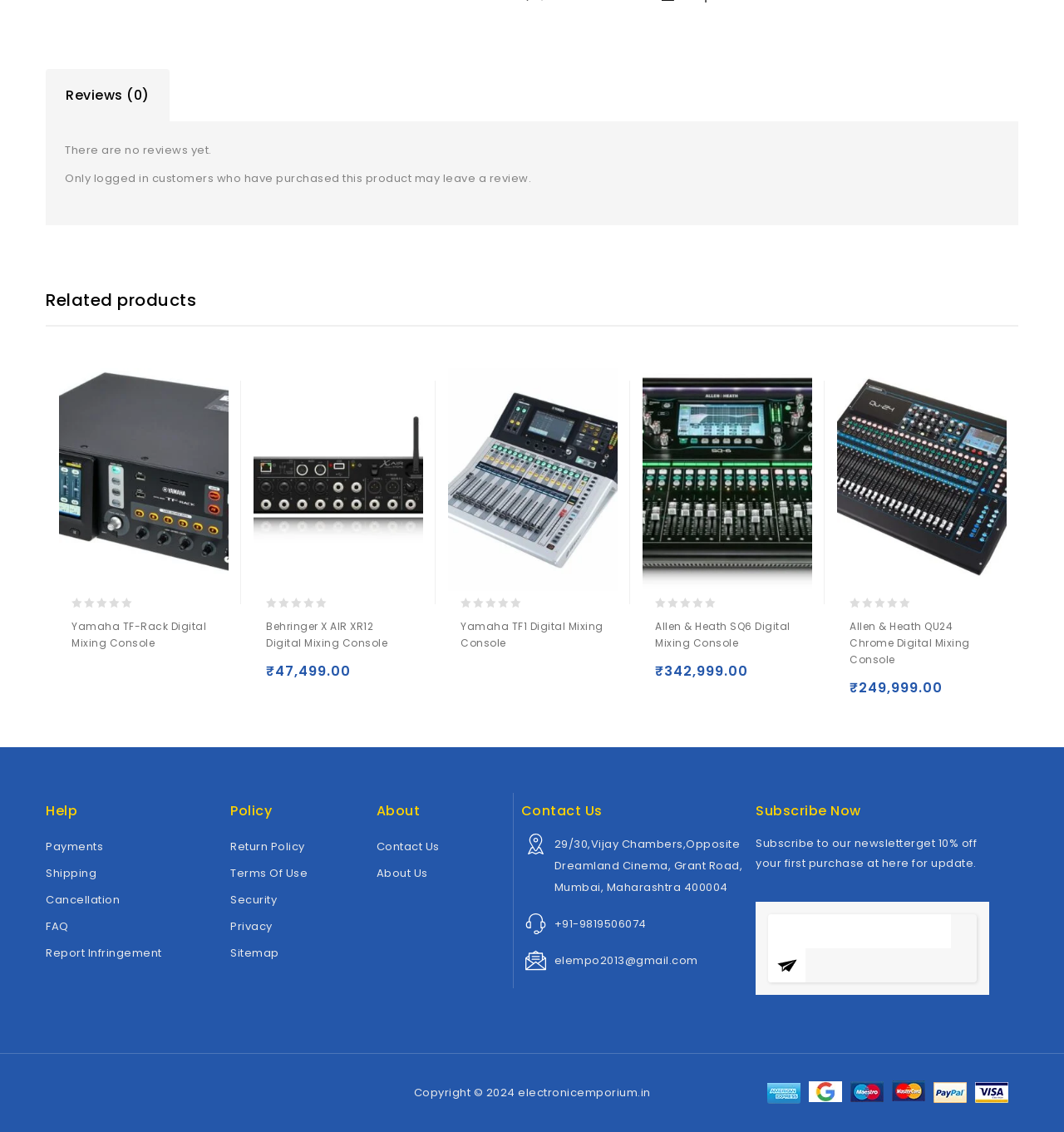Kindly determine the bounding box coordinates for the clickable area to achieve the given instruction: "Click on the 'Reviews (0)' tab".

[0.043, 0.061, 0.159, 0.108]